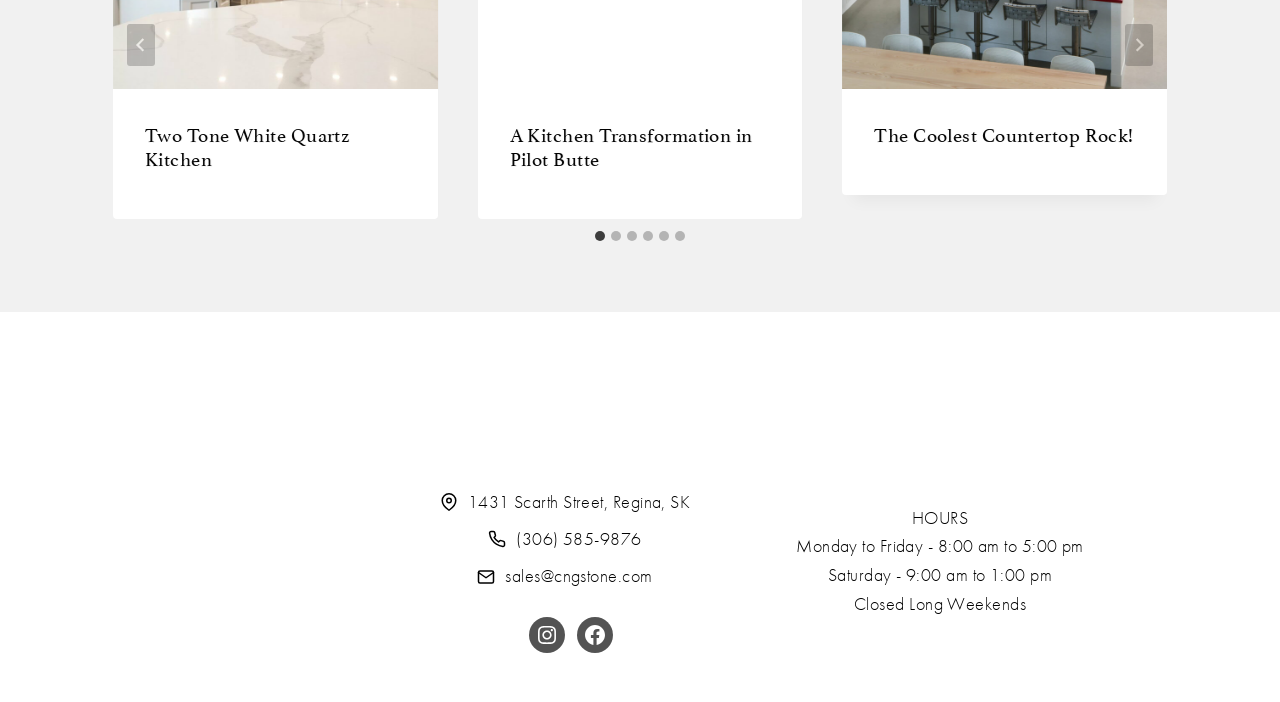Please identify the bounding box coordinates of the area I need to click to accomplish the following instruction: "Click on the next button".

[0.879, 0.035, 0.901, 0.095]